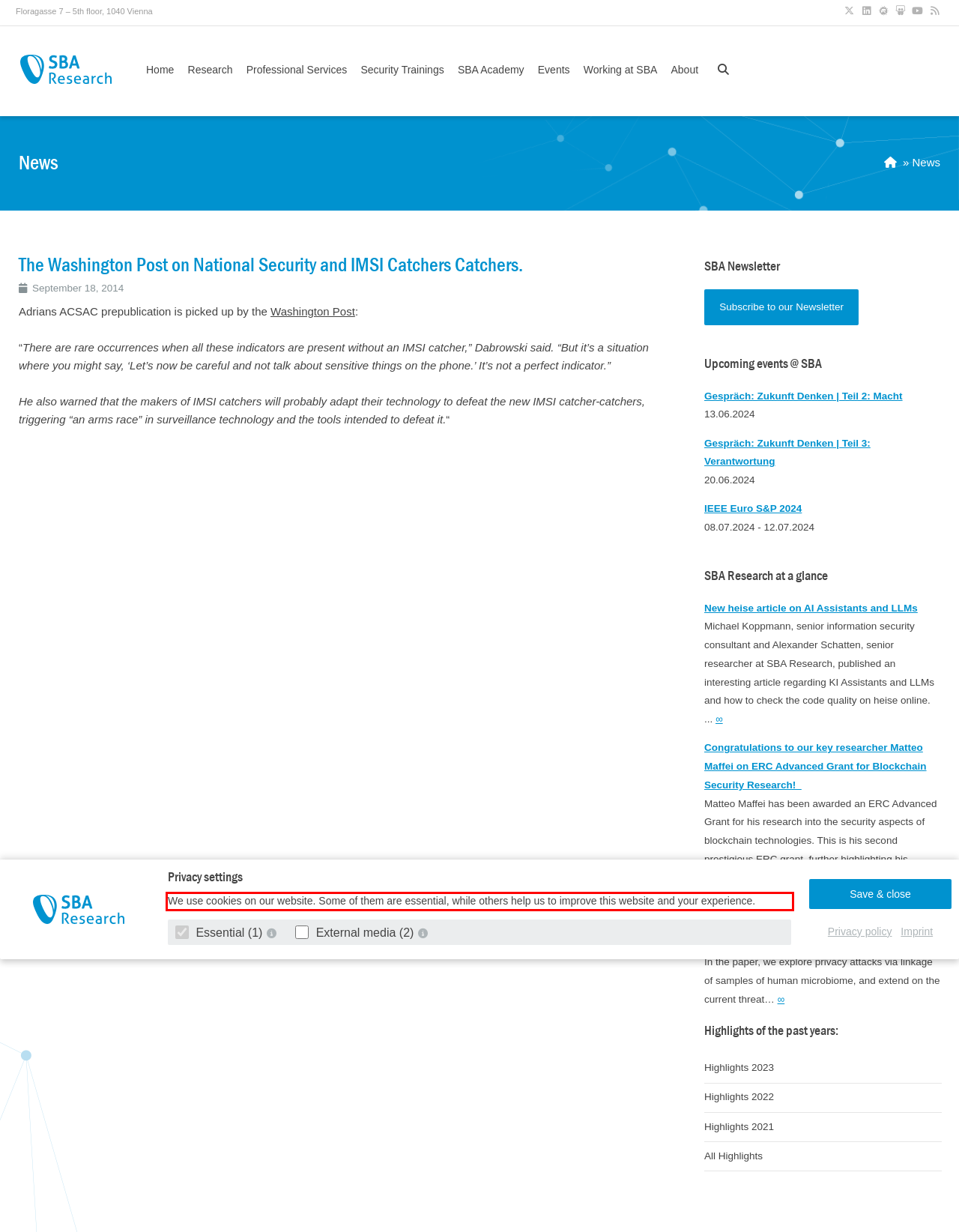You are provided with a screenshot of a webpage containing a red bounding box. Please extract the text enclosed by this red bounding box.

We use cookies on our website. Some of them are essential, while others help us to improve this website and your experience.